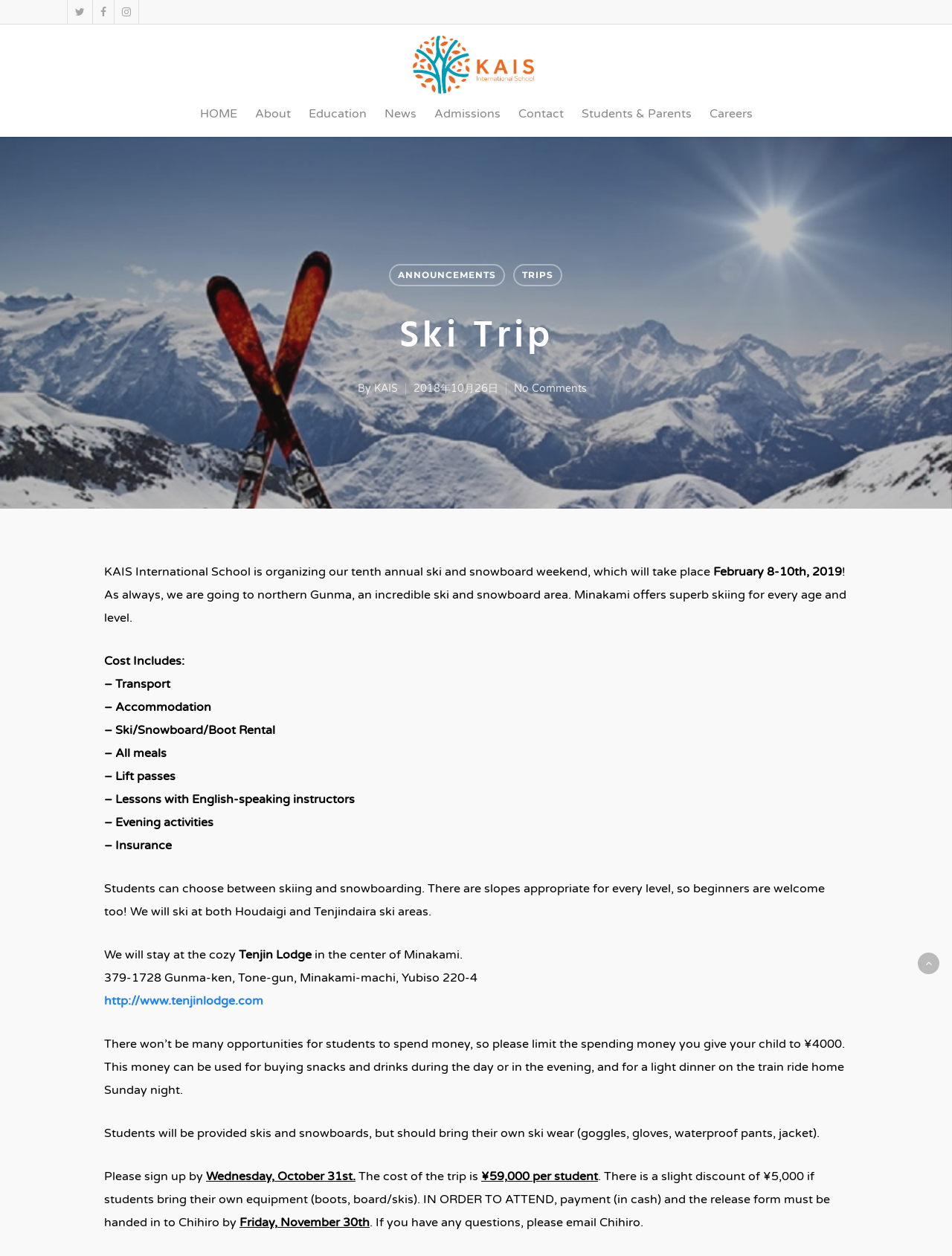Please determine the bounding box coordinates of the element's region to click in order to carry out the following instruction: "Check the Admissions Applications link". The coordinates should be four float numbers between 0 and 1, i.e., [left, top, right, bottom].

[0.464, 0.168, 0.62, 0.184]